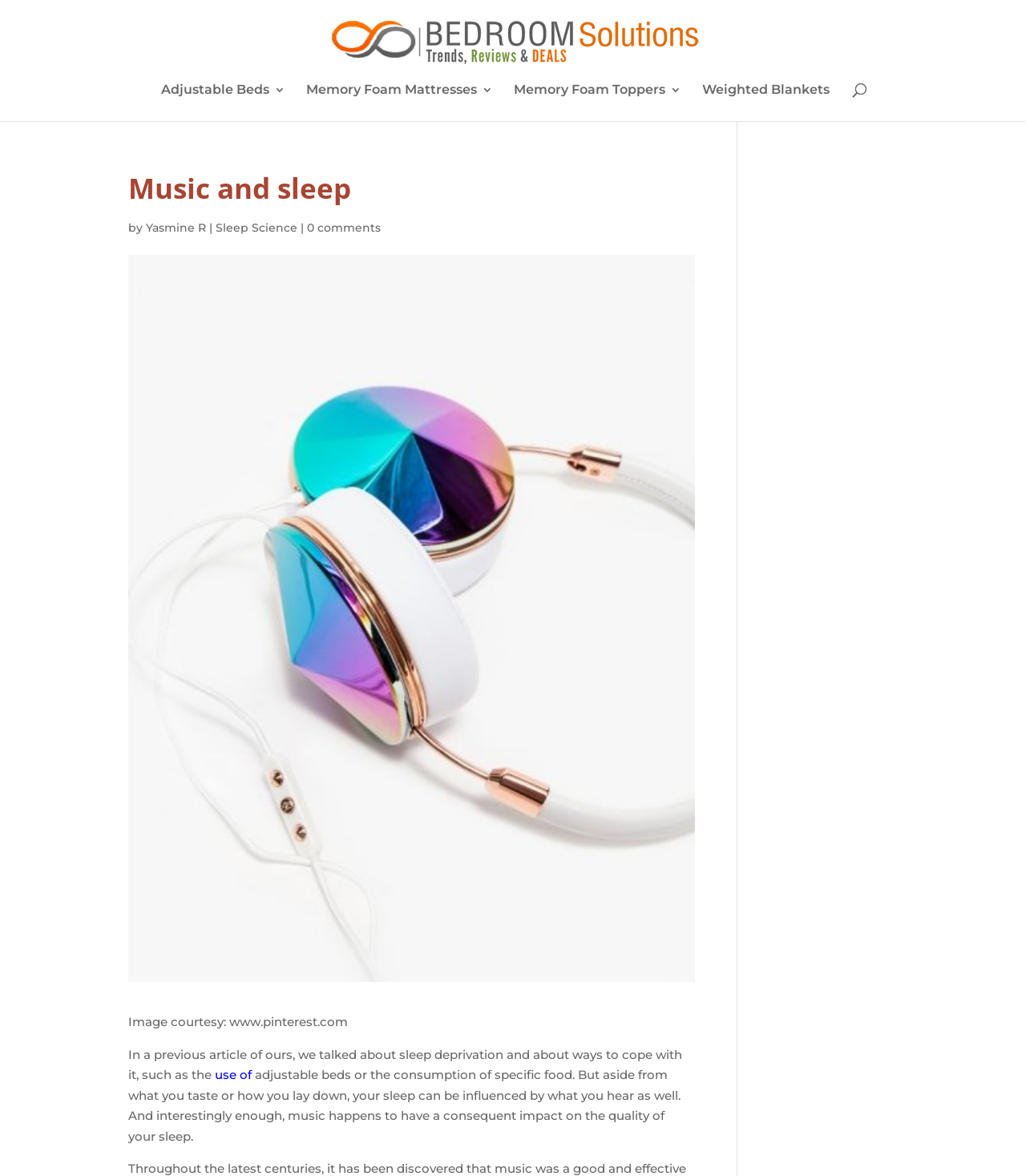Locate the bounding box coordinates of the element's region that should be clicked to carry out the following instruction: "Click on Bedroom Solutions". The coordinates need to be four float numbers between 0 and 1, i.e., [left, top, right, bottom].

[0.291, 0.026, 0.712, 0.039]